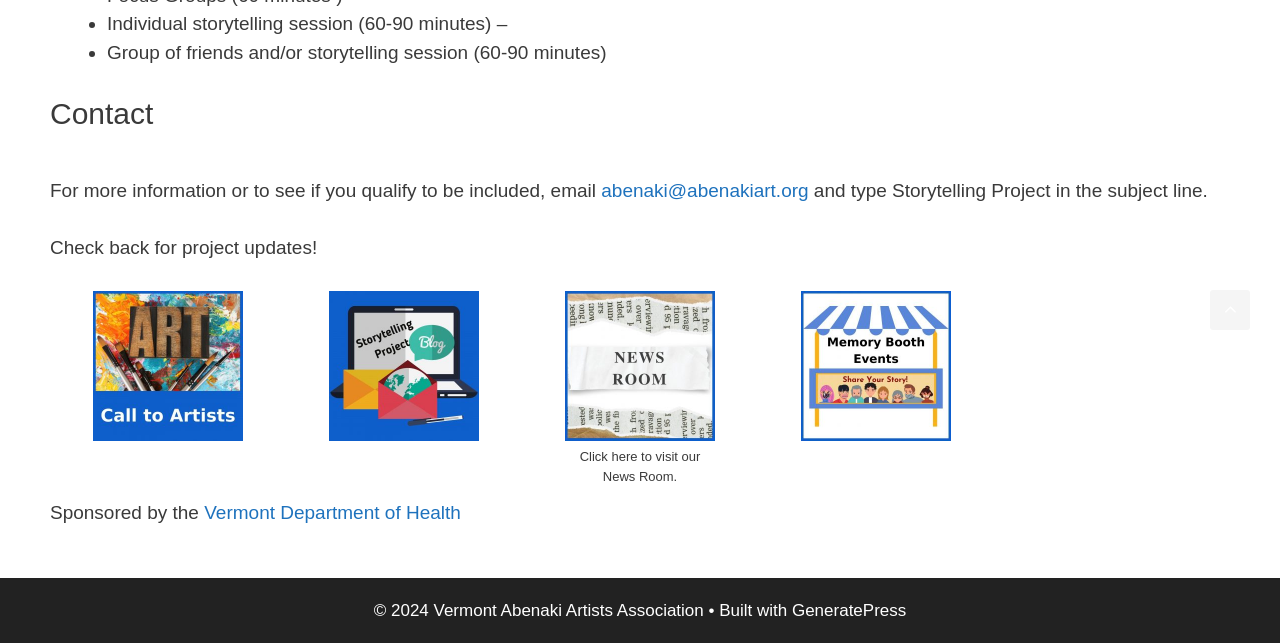Please identify the coordinates of the bounding box that should be clicked to fulfill this instruction: "Check the News Room page".

[0.441, 0.55, 0.559, 0.583]